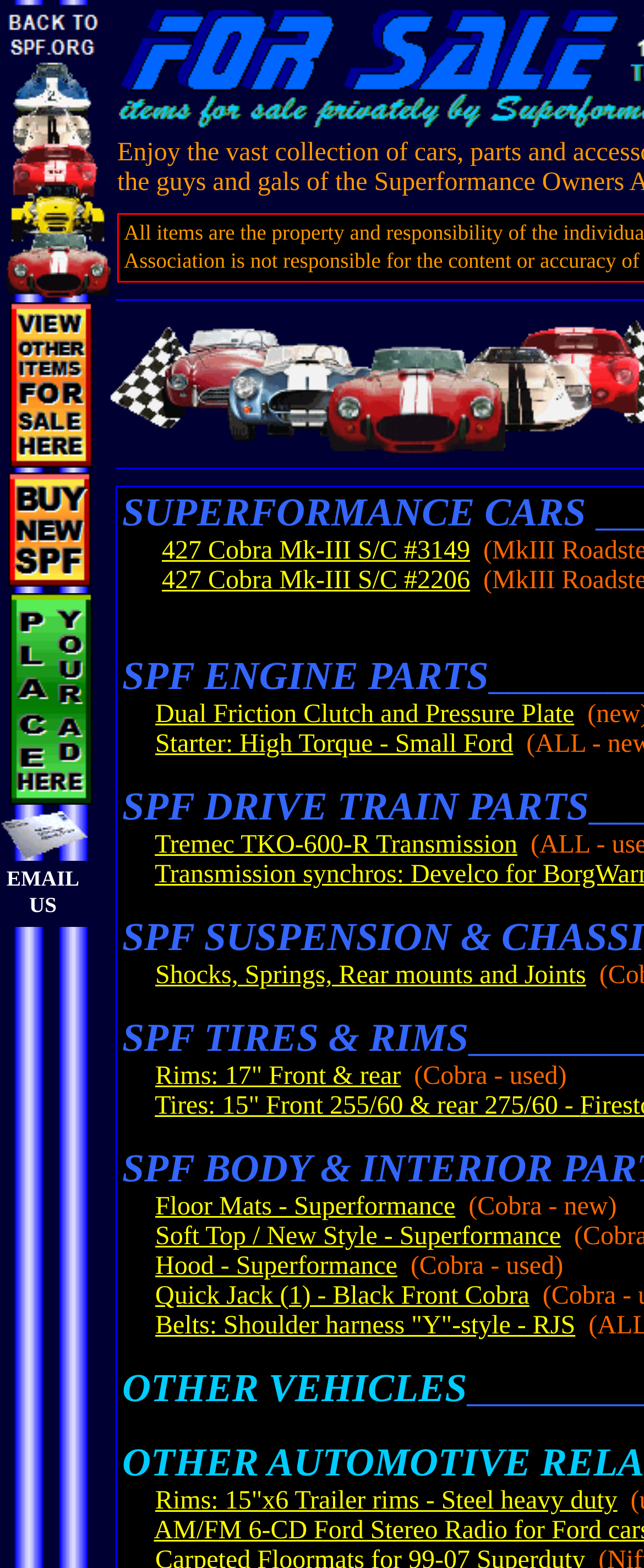How many images are on the webpage? From the image, respond with a single word or brief phrase.

More than 10